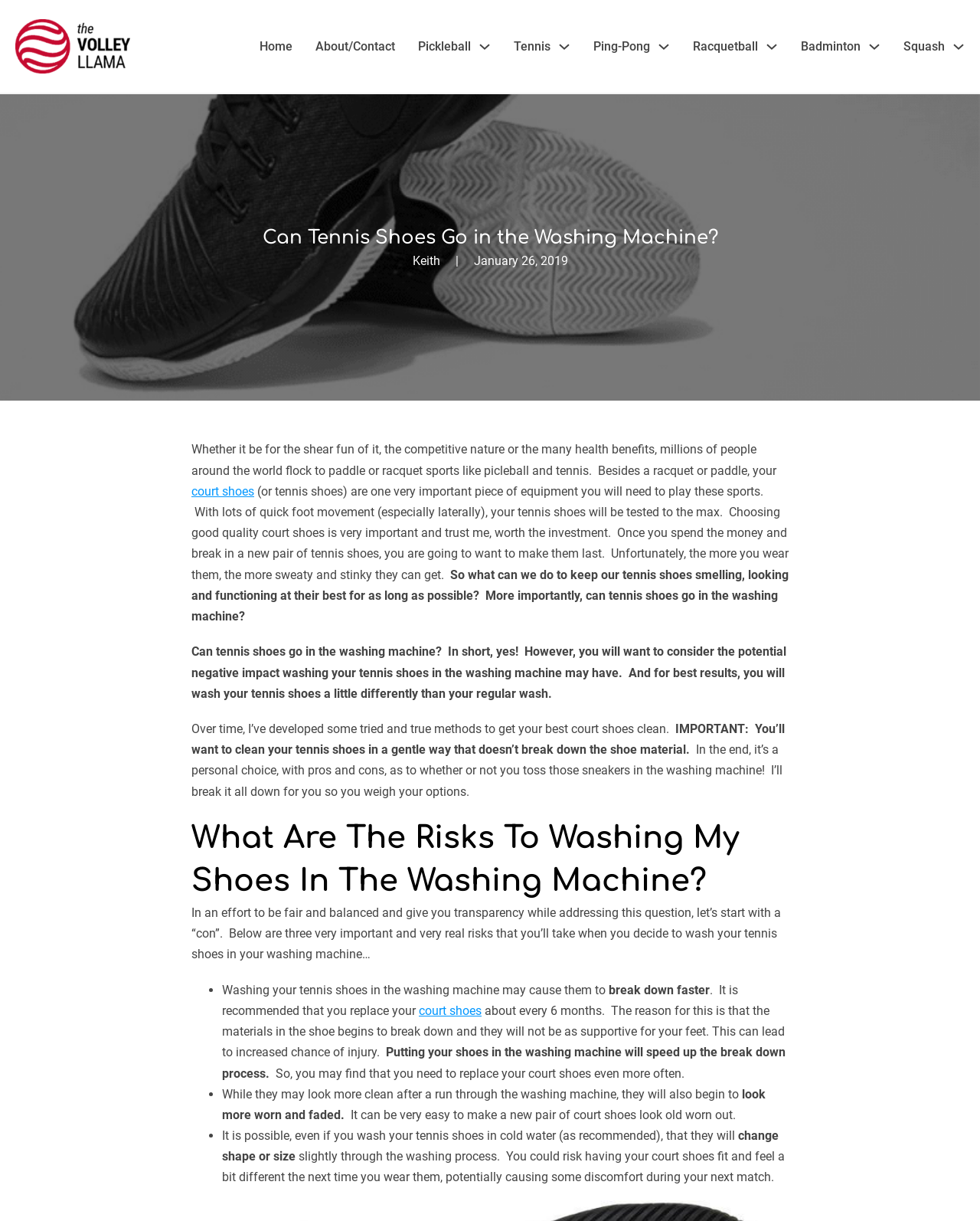What is the author's name?
Based on the image, answer the question in a detailed manner.

The author's name is mentioned in the webpage as 'Keith', which is displayed along with the date 'January 26, 2019'.